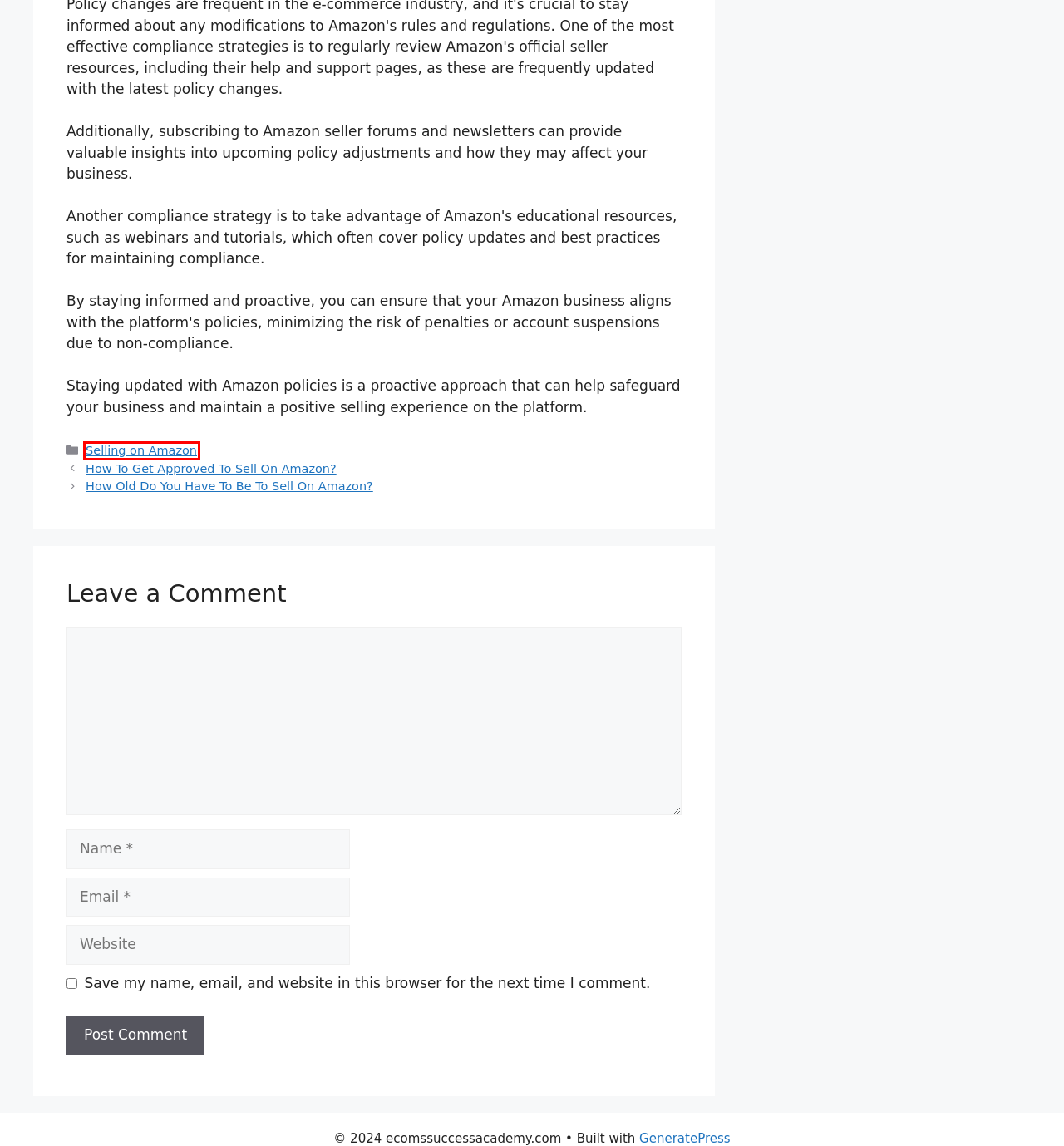You have a screenshot of a webpage where a red bounding box highlights a specific UI element. Identify the description that best matches the resulting webpage after the highlighted element is clicked. The choices are:
A. How To Find Wholesale Items To Sell On Amazon? - ecomssuccessacademy.com
B. How To Sell On Amazon Using Woocommerce? - ecomssuccessacademy.com
C. Aidan Booth's eFormula Review & More Free Traffic Bonus 2024
D. How To Buy From Amazon And Sell On Ebay? - ecomssuccessacademy.com
E. How Old Do You Have To Be To Sell On Amazon? - ecomssuccessacademy.com
F. How To Get Approved To Sell On Amazon? - ecomssuccessacademy.com
G. Selling on Amazon Archives - ecomssuccessacademy.com
H. eCom Success Academy - Still Worth it? - ecomssuccessacademy.com

G